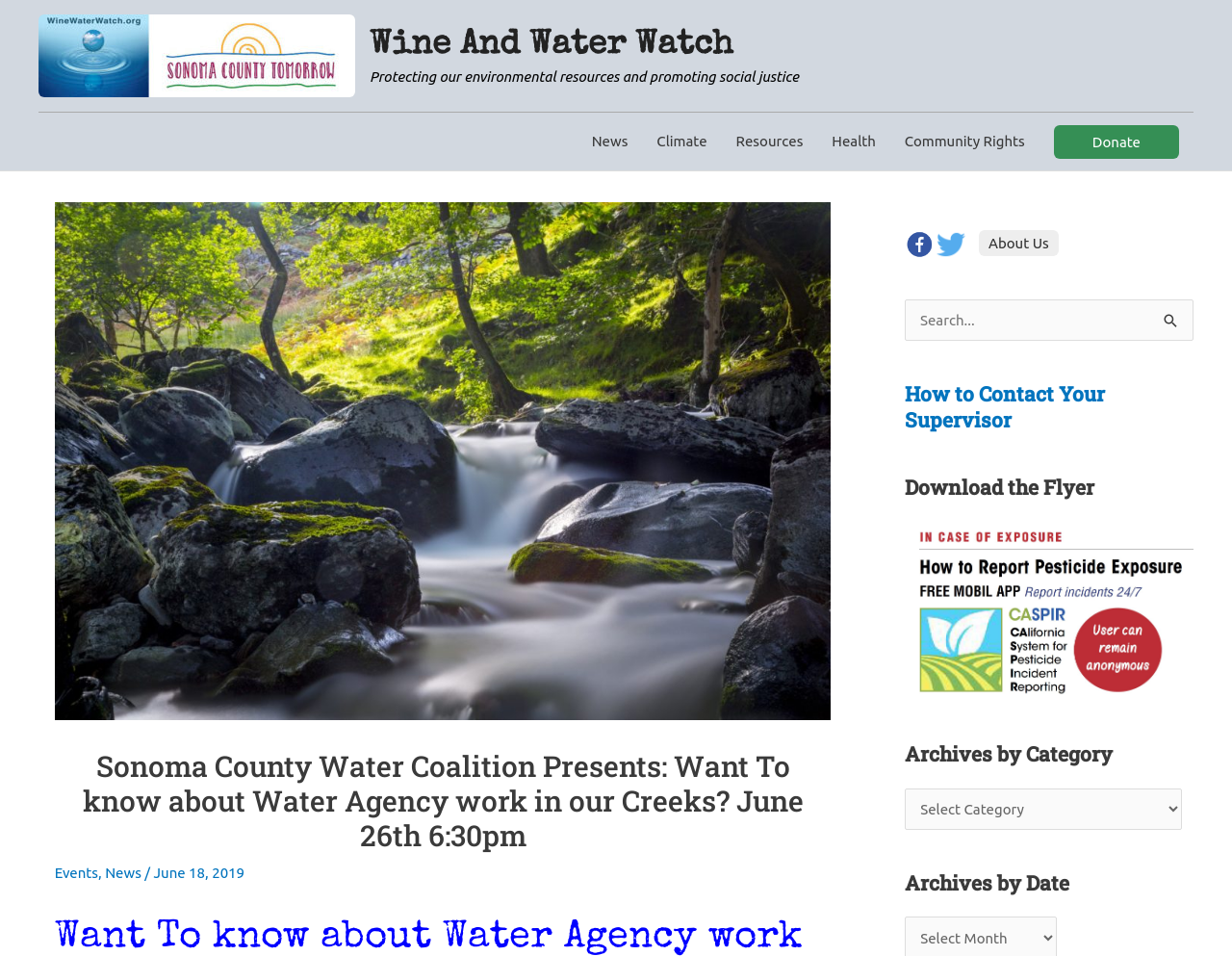Generate a thorough caption detailing the webpage content.

The webpage is about the Sonoma County Water Coalition, with a focus on an upcoming event, "Wine And Water Watch", on June 26th at 6:30pm. At the top left, there is a logo with the text "Wine And Water Watch" and an image of the same name. Below this, there is a brief description of the organization's mission, "Protecting our environmental resources and promoting social justice".

On the top right, there is a navigation menu with links to various sections of the website, including "News", "Climate", "Resources", "Health", "Community Rights", and "Donate". Below this, there is a header section with a title that matches the meta description, "Sonoma County Water Coalition Presents: Want To know about Water Agency work in our Creeks? June 26th 6:30pm". This section also contains links to "Events" and "News", as well as a date, "June 18, 2019".

On the right side of the page, there are several complementary sections. The first section contains social media links, including Facebook and Twitter icons. The second section has a search bar with a label "Search for:" and a search button. The third section has a heading "How to Contact Your Supervisor" with a link to the same. The fourth section has a heading "Download the Flyer" with a link to download a flyer and an image of the flyer. The fifth section has a heading "Archives by Category" with a combobox to select archives by category, and a heading "Archives by Date" below it.

Overall, the webpage appears to be a event page for the "Wine And Water Watch" event, with links to various sections of the website and some additional information about the organization and its mission.